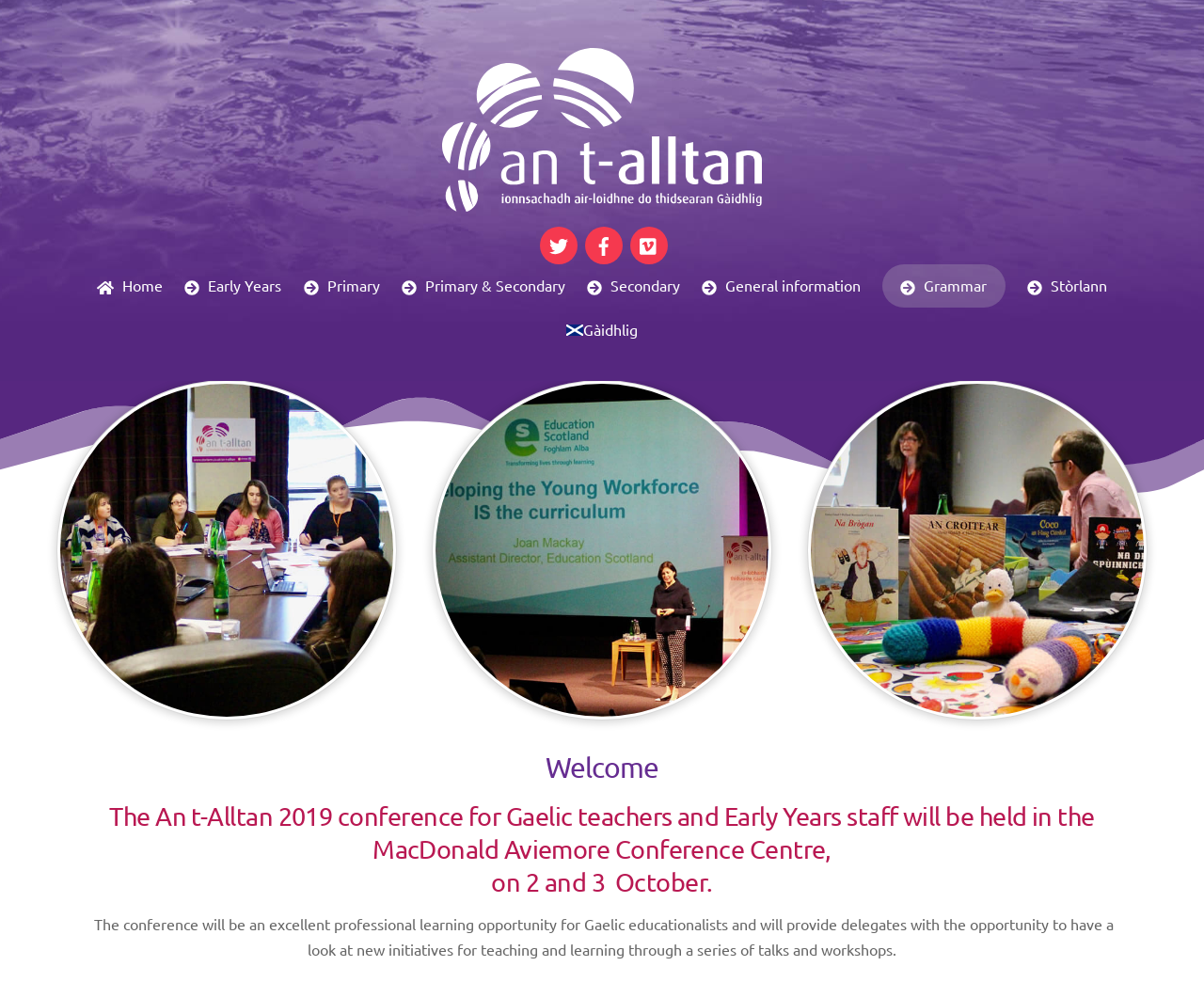Identify the bounding box coordinates of the region that should be clicked to execute the following instruction: "View Gàidhlig page".

[0.463, 0.308, 0.537, 0.351]